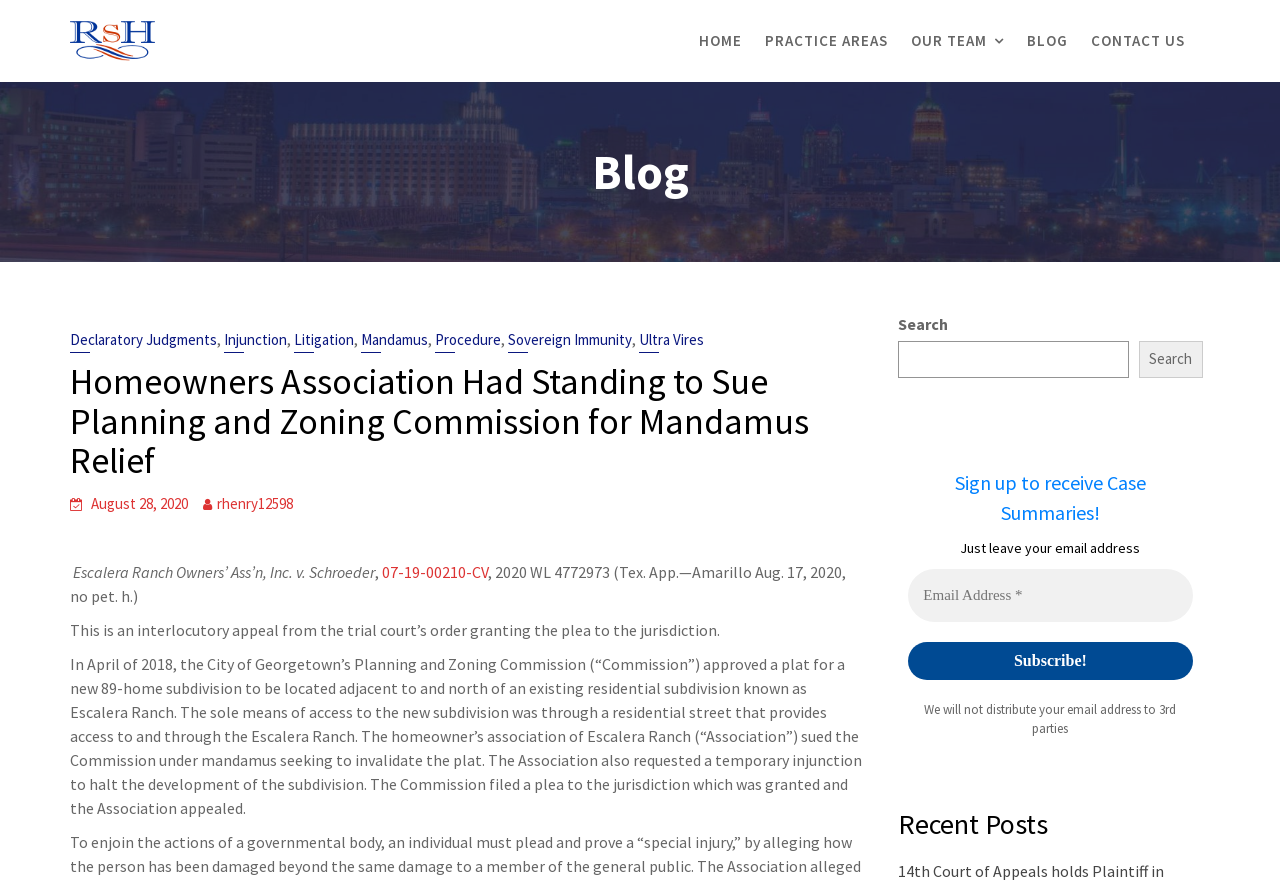Using the elements shown in the image, answer the question comprehensively: What type of content is listed under 'Recent Posts'?

I found the answer by looking at the section at the bottom of the webpage, where there is a heading 'Recent Posts' and no other information is provided, but based on the context, it is likely to be a list of blog posts.